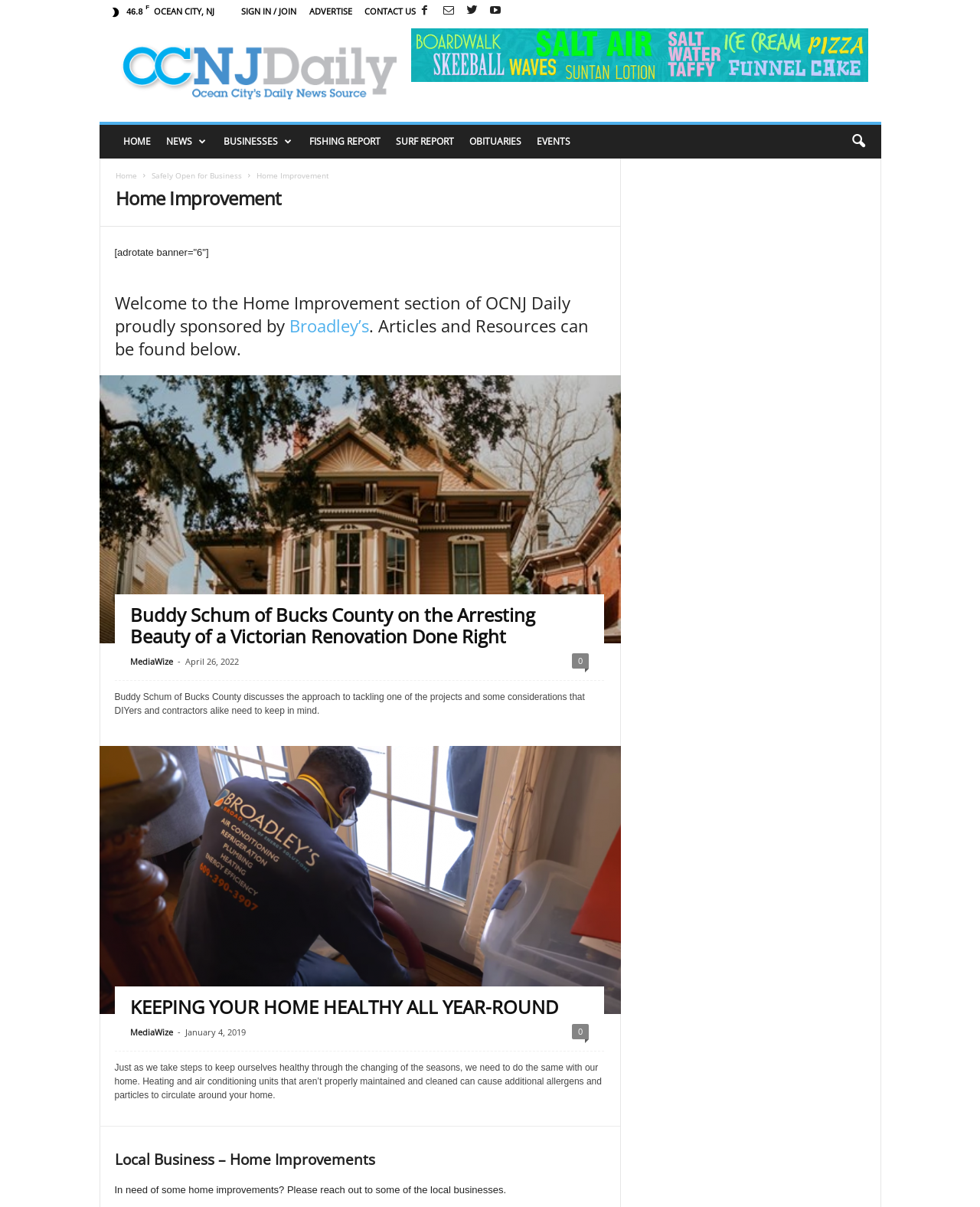What is the name of the business sponsoring the Home Improvement section?
Using the picture, provide a one-word or short phrase answer.

Broadley’s